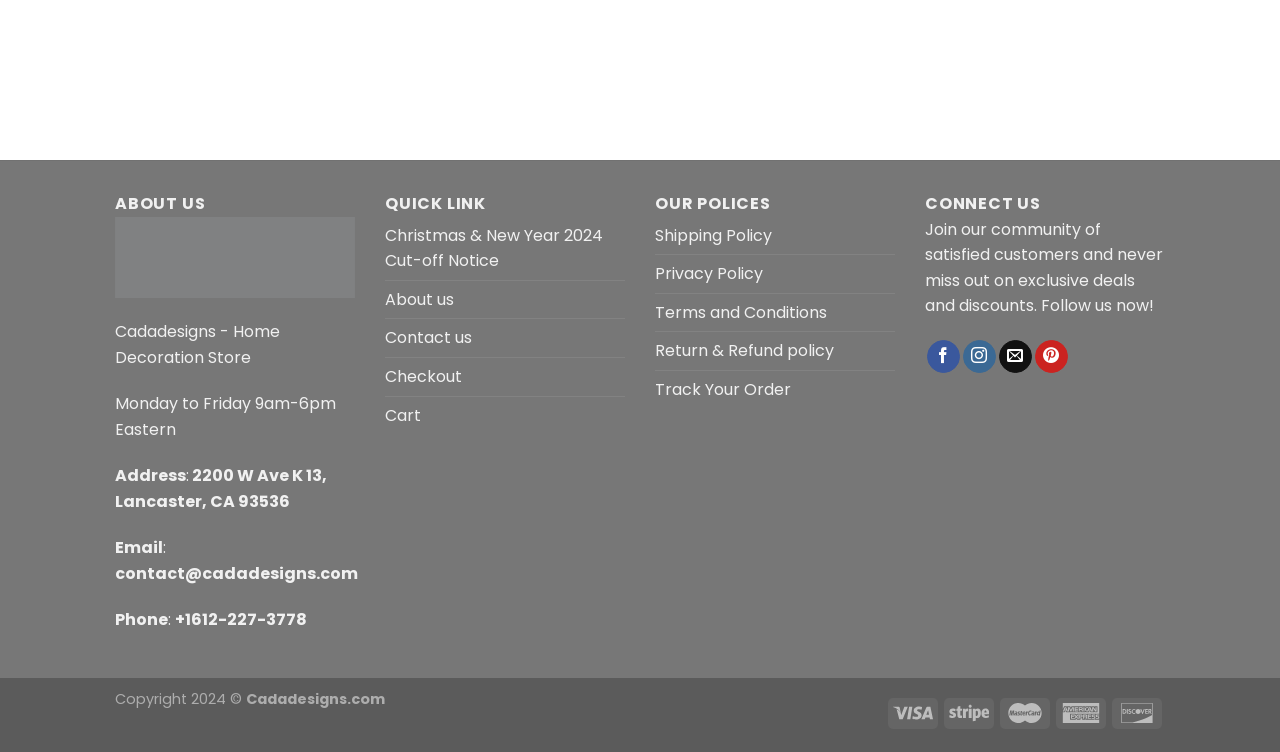Predict the bounding box for the UI component with the following description: "Checkout".

[0.301, 0.476, 0.361, 0.526]